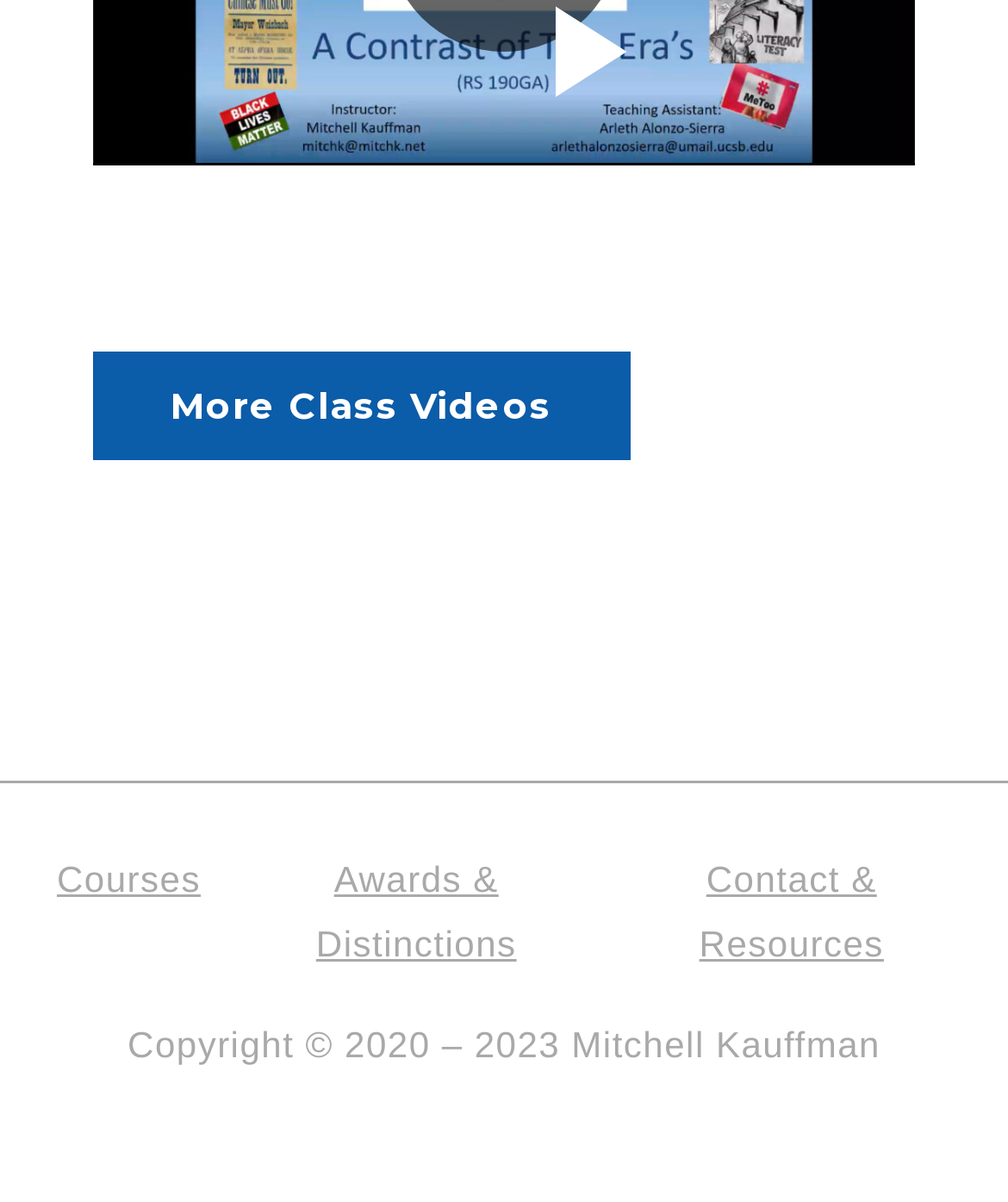Identify the bounding box of the UI element described as follows: "Awards & Distinctions". Provide the coordinates as four float numbers in the range of 0 to 1 [left, top, right, bottom].

[0.314, 0.714, 0.512, 0.801]